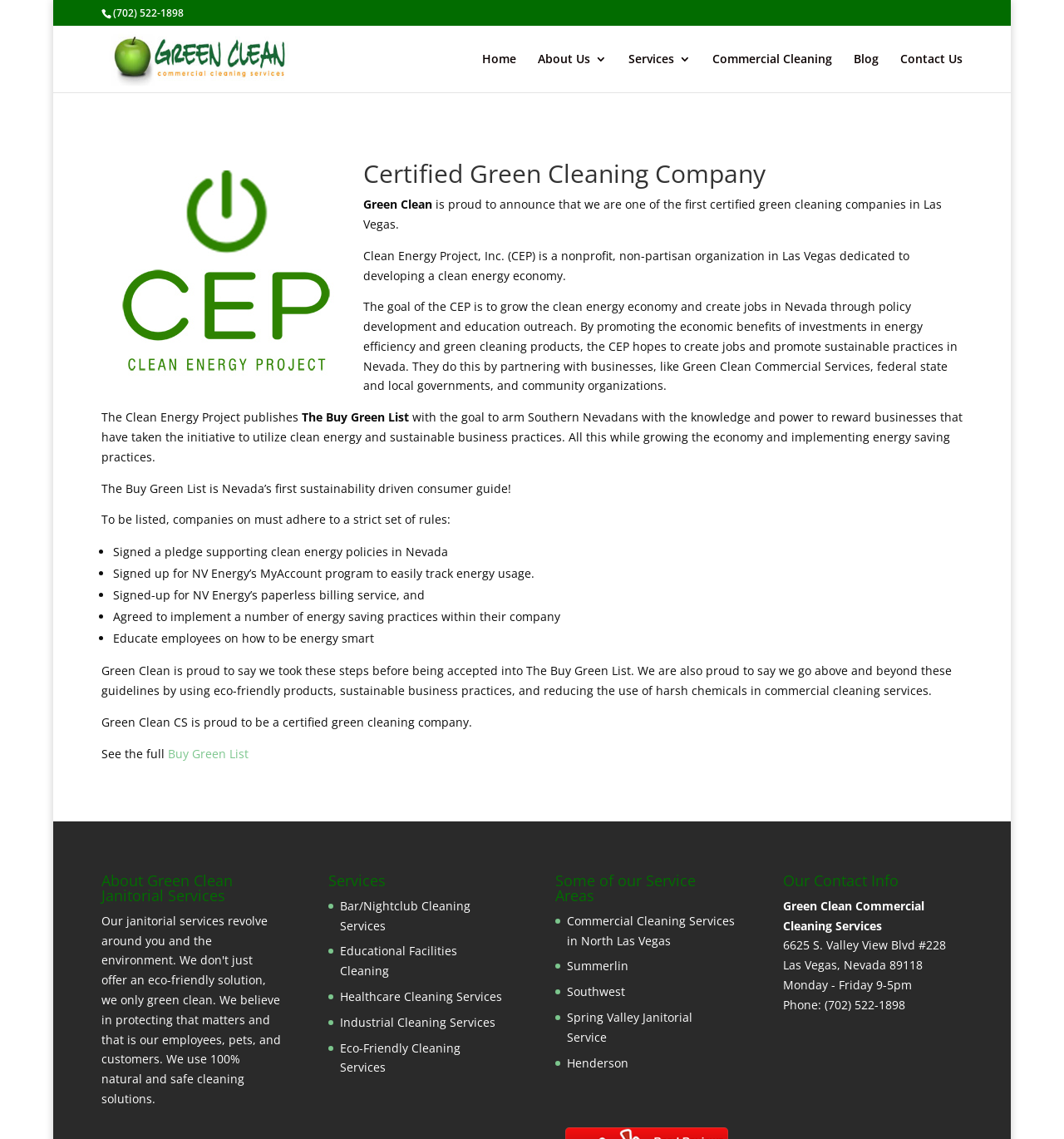Please identify the bounding box coordinates of the region to click in order to complete the given instruction: "Contact Us". The coordinates should be four float numbers between 0 and 1, i.e., [left, top, right, bottom].

[0.846, 0.047, 0.905, 0.081]